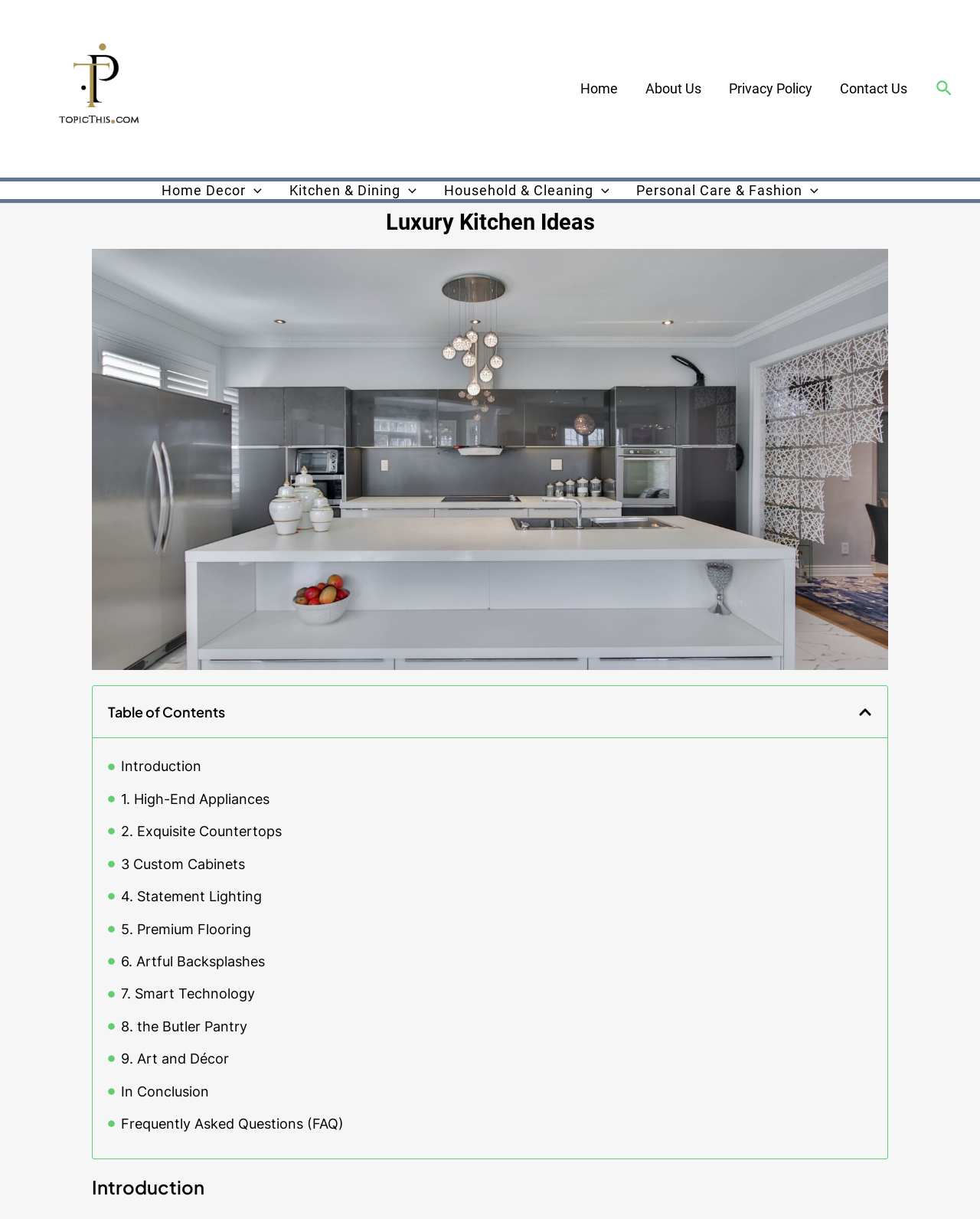What is the main topic of this webpage? Please answer the question using a single word or phrase based on the image.

Luxury Kitchen Ideas